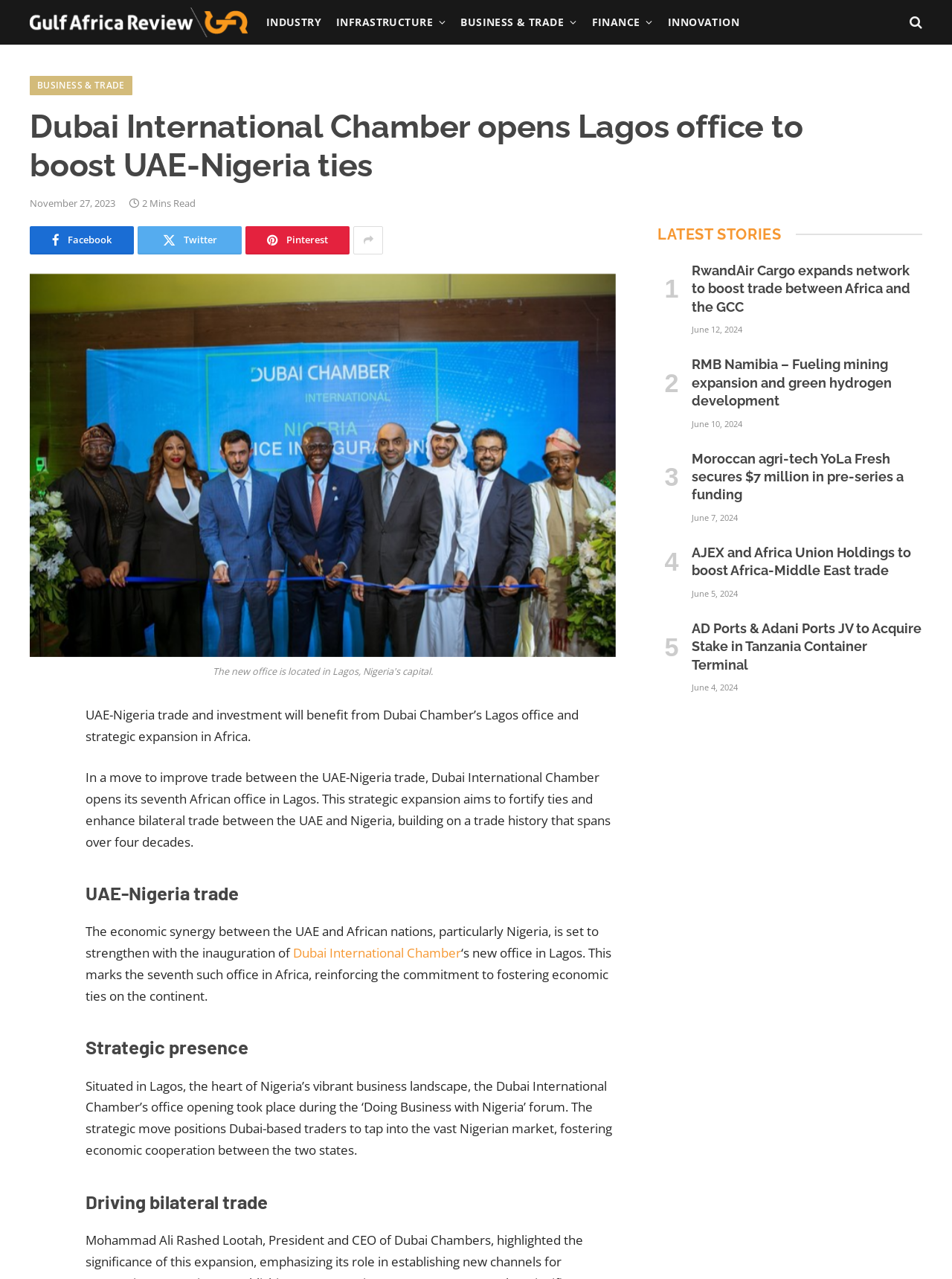Can you extract the headline from the webpage for me?

Dubai International Chamber opens Lagos office to boost UAE-Nigeria ties